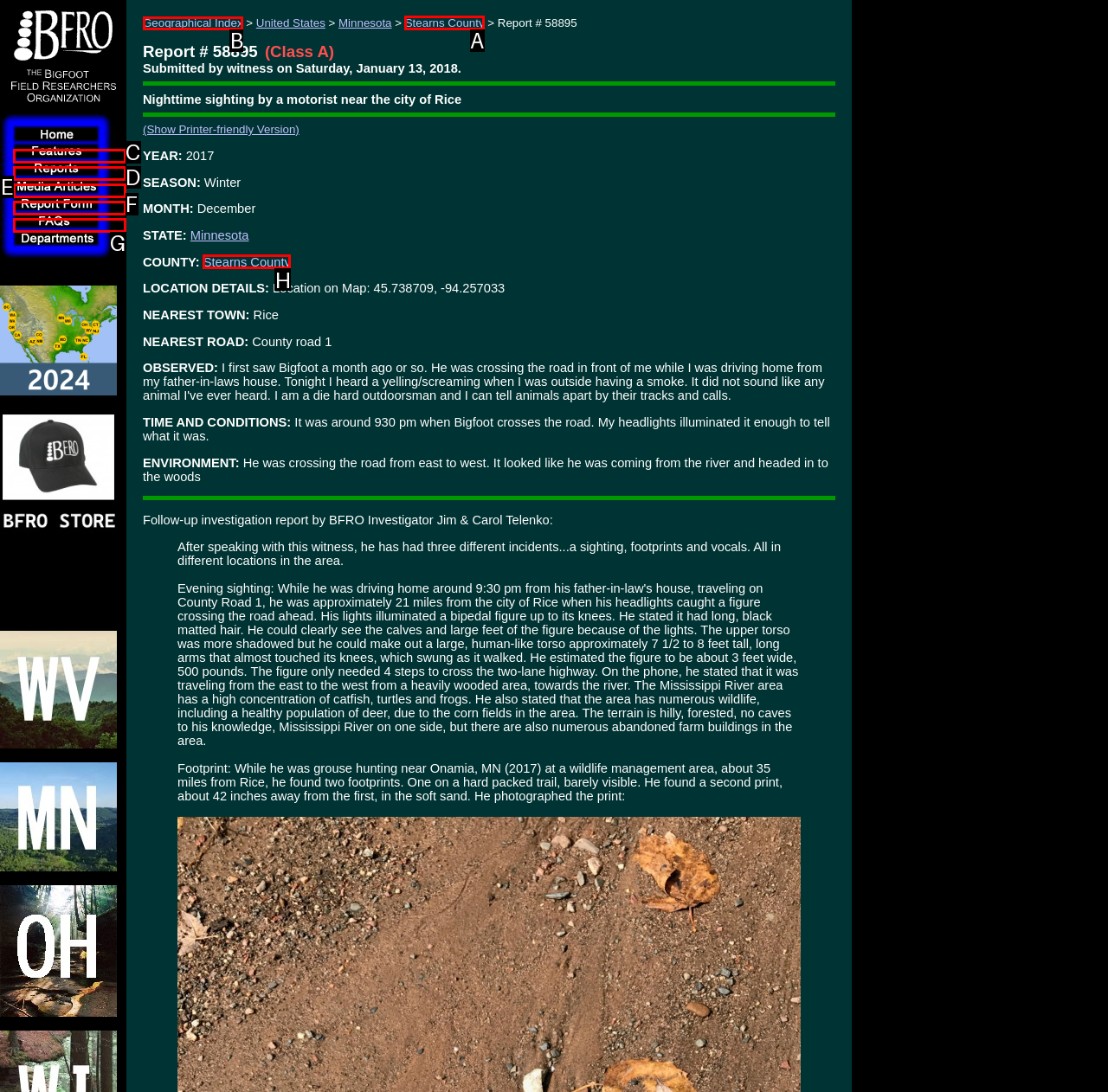Select the correct option from the given choices to perform this task: Click the link to Stearns County. Provide the letter of that option.

A